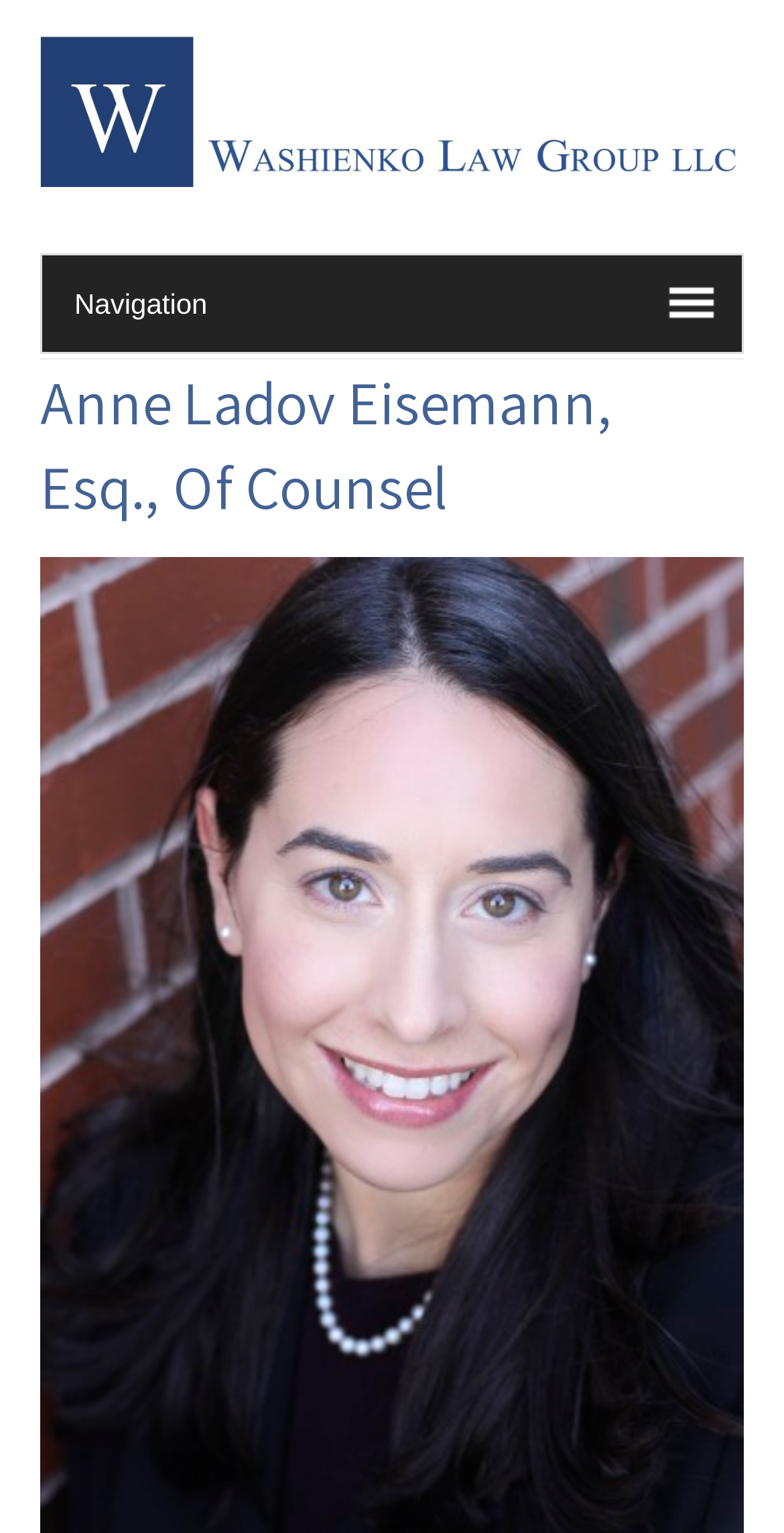Locate the bounding box of the user interface element based on this description: "title="Washienko Law Group, LLC"".

[0.051, 0.053, 0.949, 0.142]